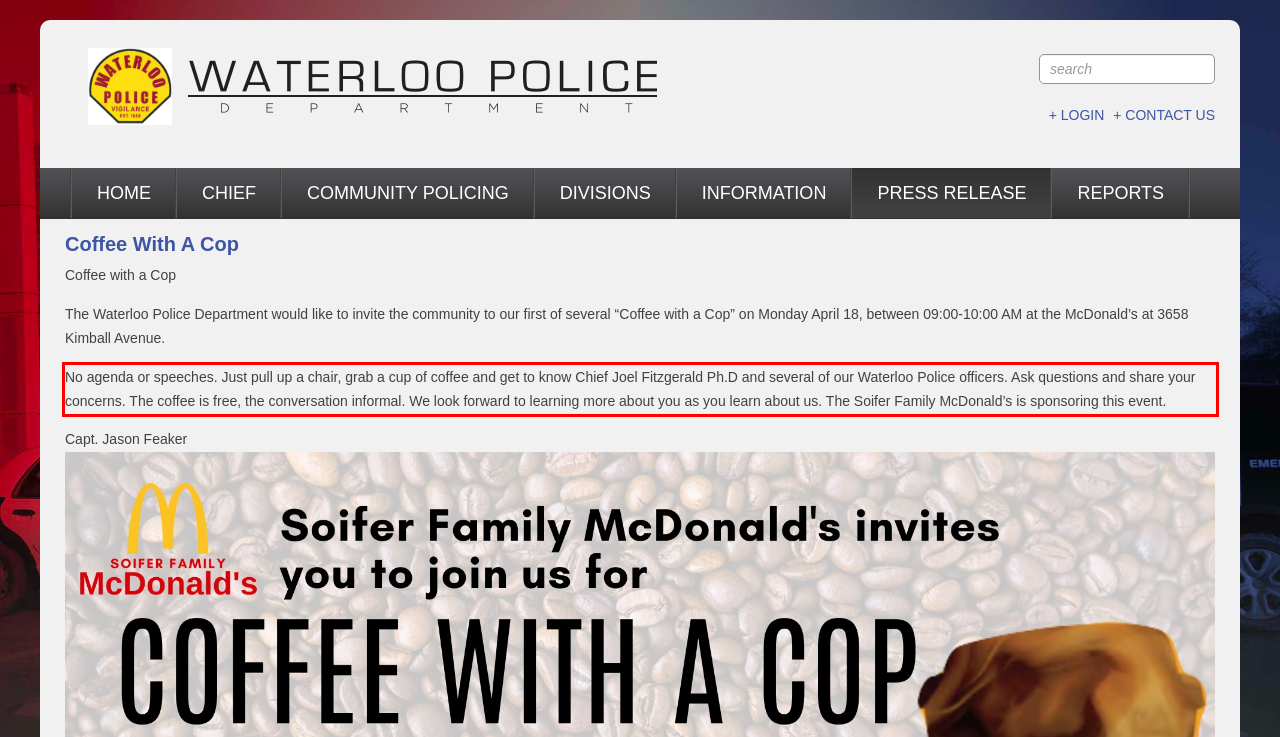Observe the screenshot of the webpage that includes a red rectangle bounding box. Conduct OCR on the content inside this red bounding box and generate the text.

No agenda or speeches. Just pull up a chair, grab a cup of coffee and get to know Chief Joel Fitzgerald Ph.D and several of our Waterloo Police officers. Ask questions and share your concerns. The coffee is free, the conversation informal. We look forward to learning more about you as you learn about us. The Soifer Family McDonald’s is sponsoring this event.